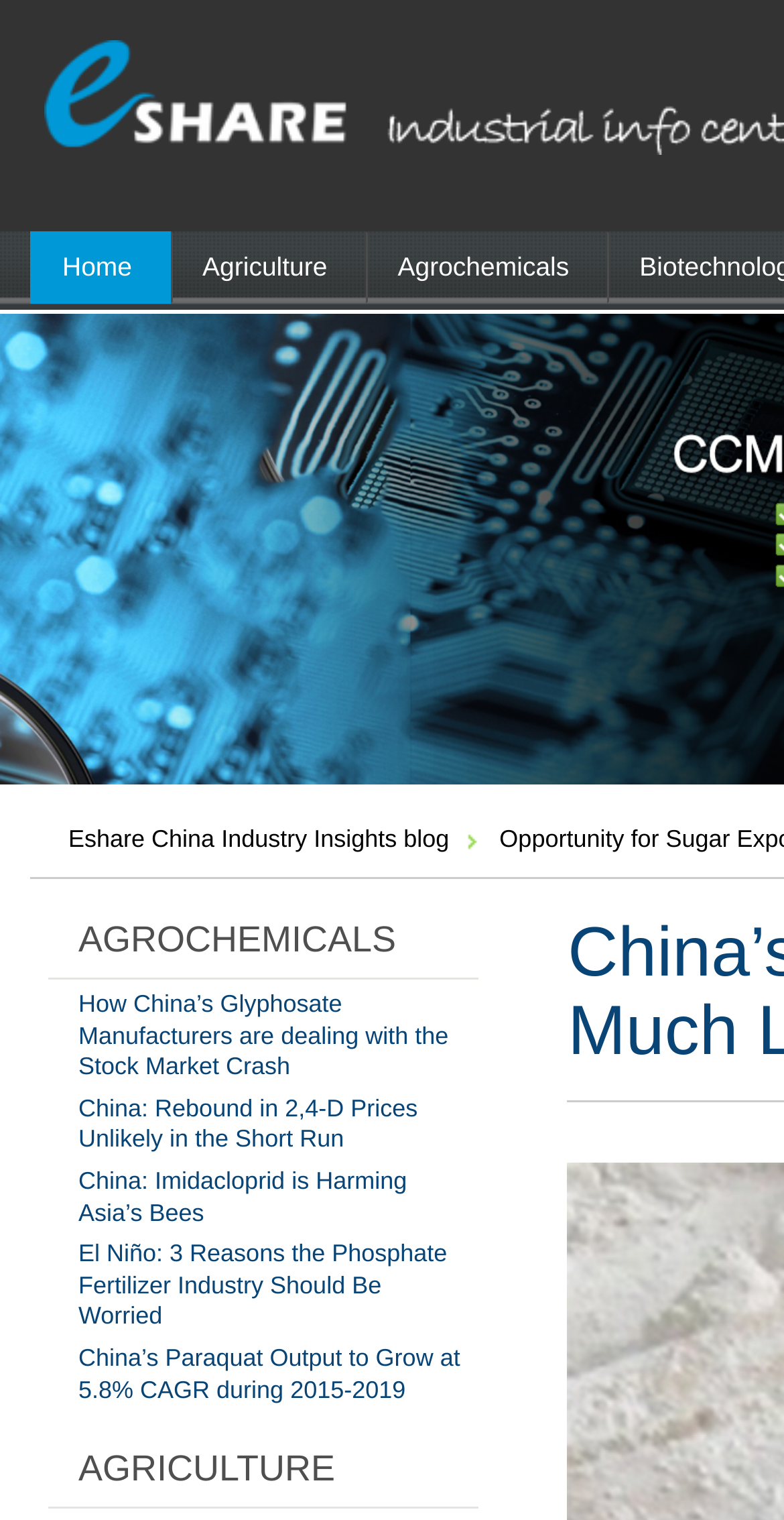Refer to the image and provide a thorough answer to this question:
What are the main categories on this website?

By looking at the top navigation links, I can see that the website has two main categories: 'Agriculture' and 'Agrochemicals'. These categories are likely to be the main focus areas of the website.